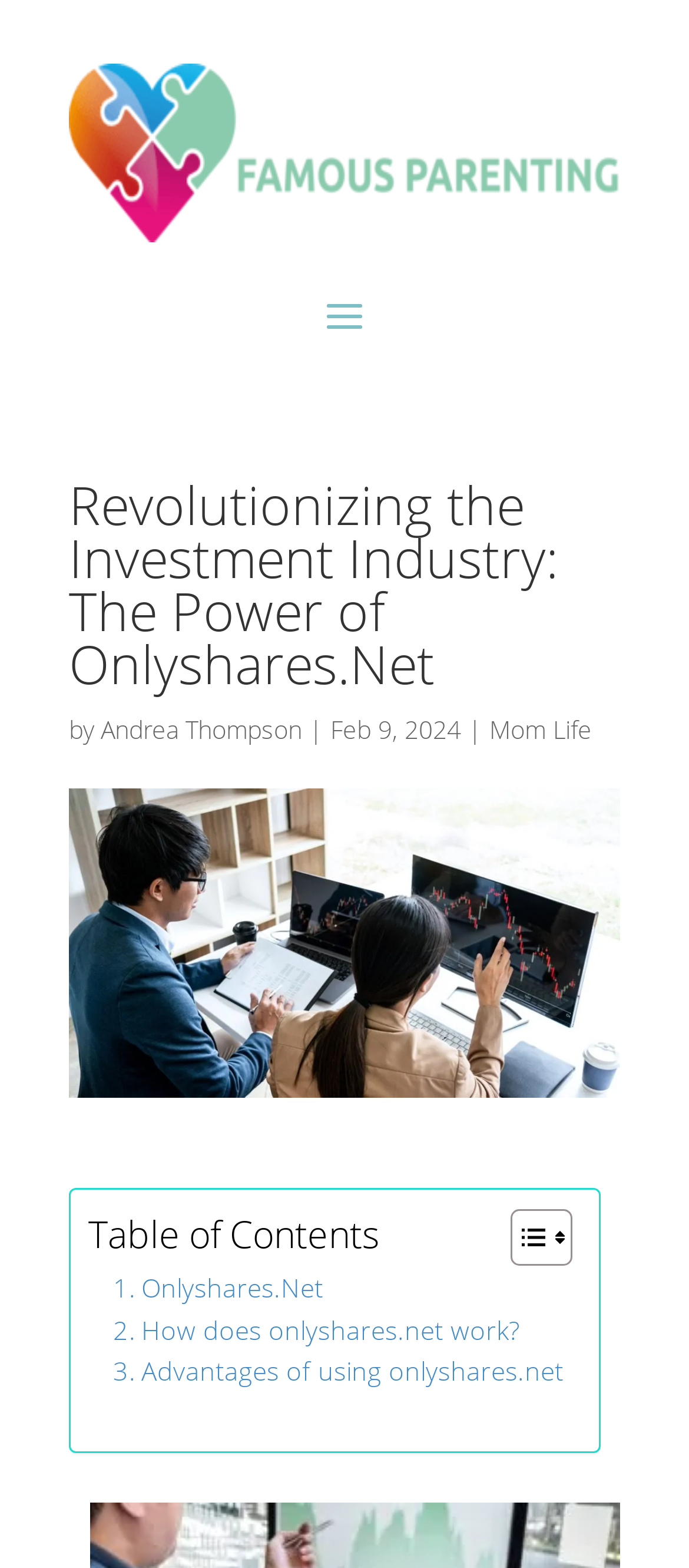Respond to the following query with just one word or a short phrase: 
How many links are present in the table of contents?

3